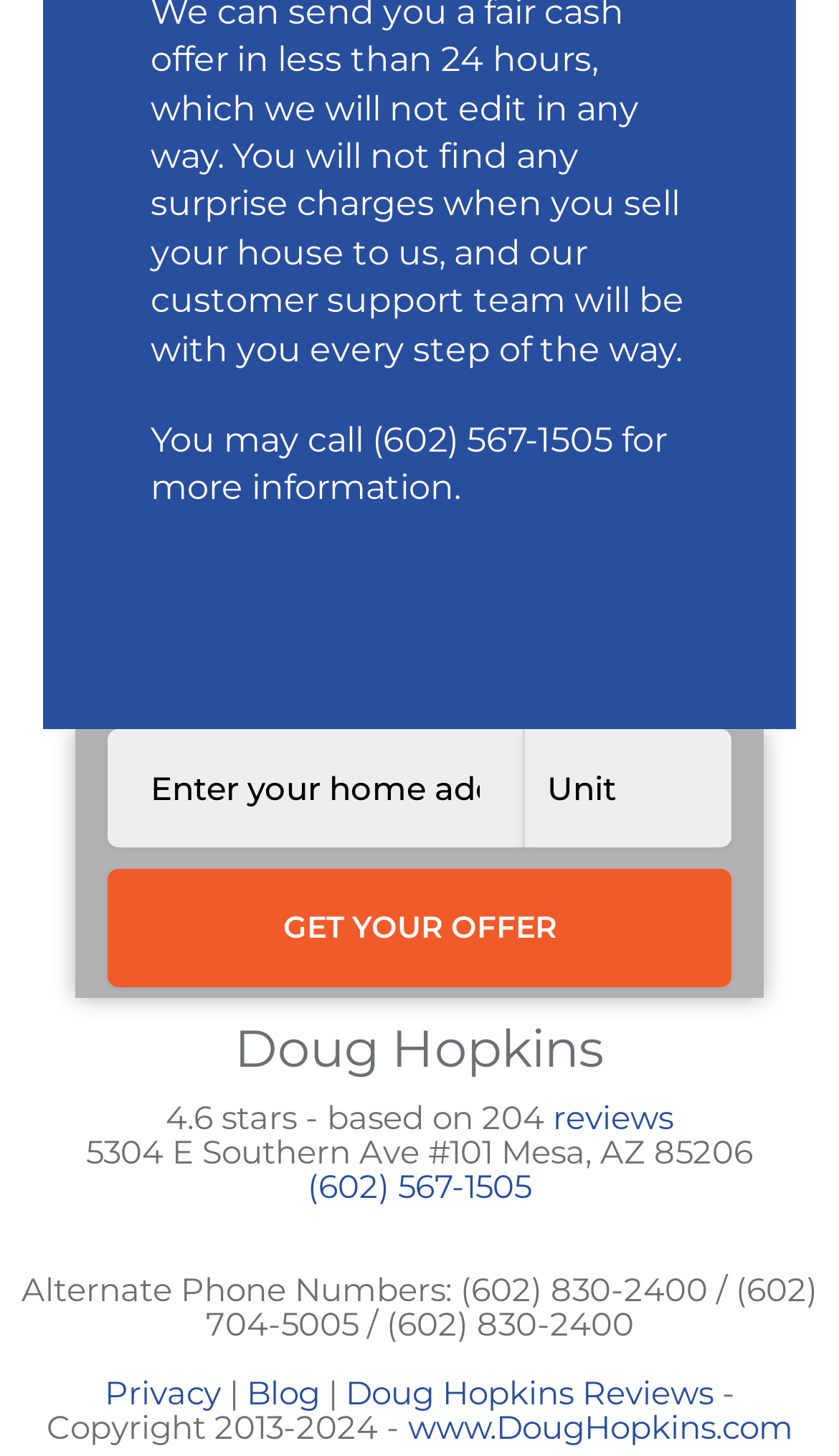Provide the bounding box coordinates for the area that should be clicked to complete the instruction: "Check the website's privacy policy".

[0.124, 0.942, 0.263, 0.97]